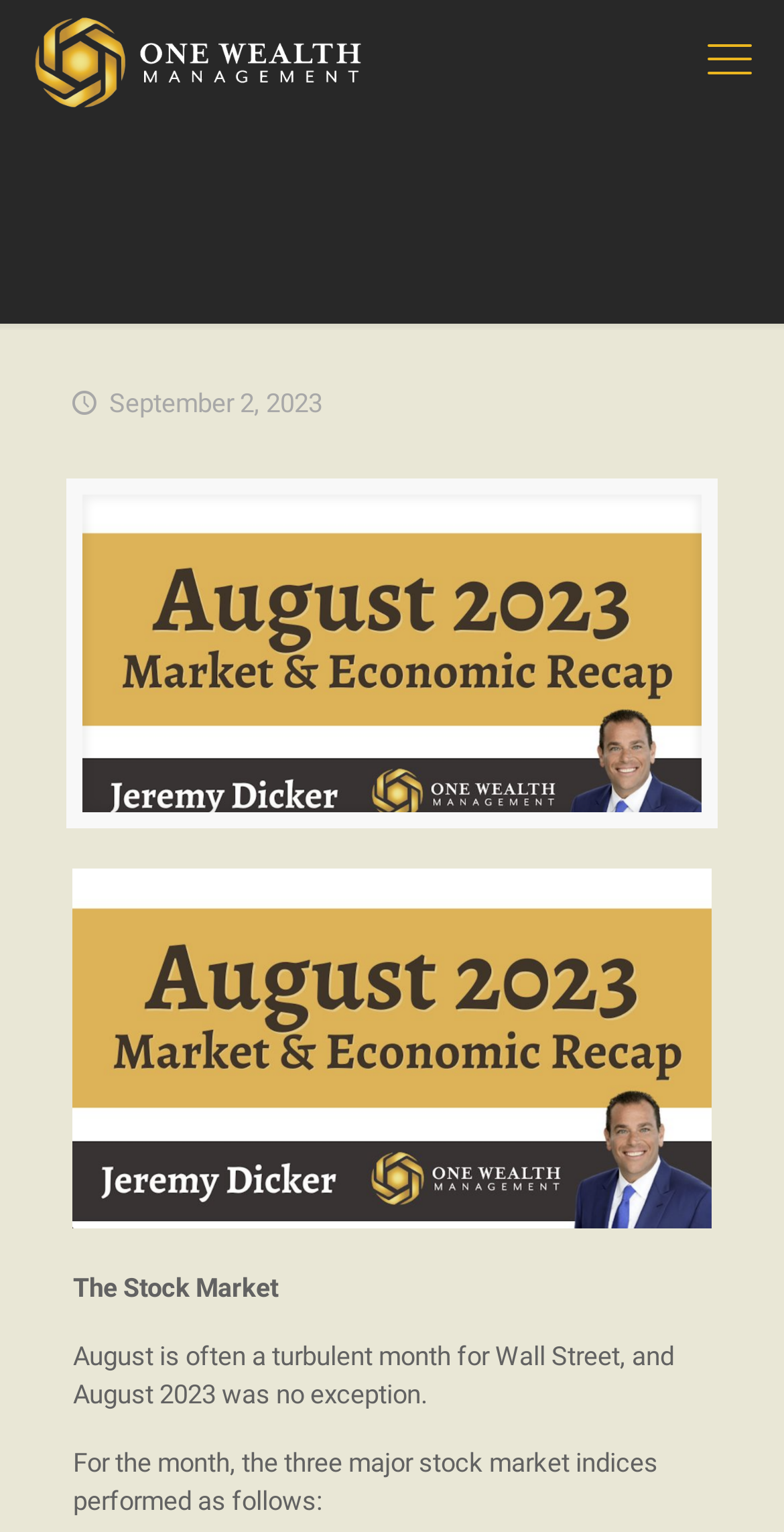Identify the bounding box for the described UI element. Provide the coordinates in (top-left x, top-left y, bottom-right x, bottom-right y) format with values ranging from 0 to 1: title="One Wealth MGMT"

[0.038, 0.007, 0.466, 0.072]